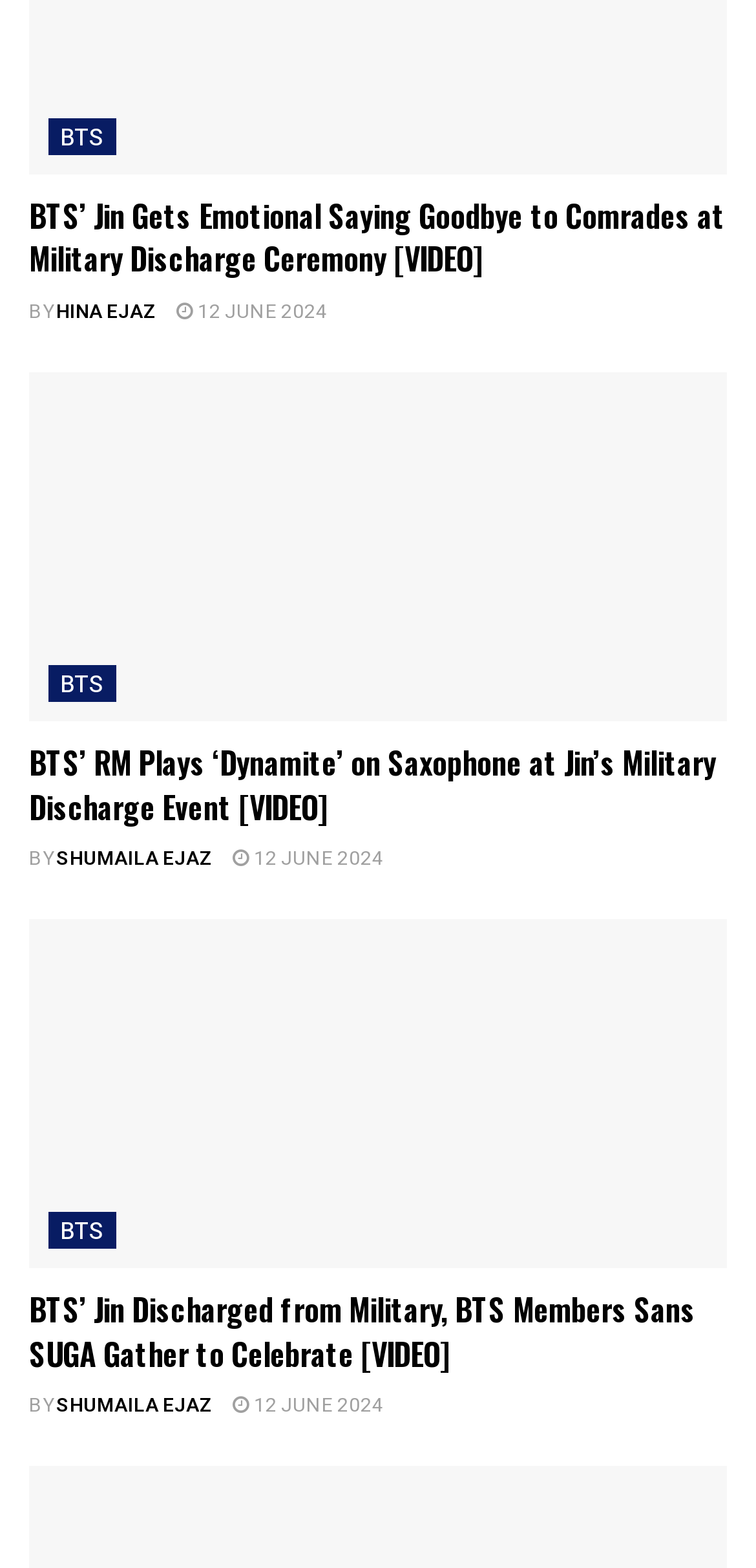What is the date of the article about RM playing 'Dynamite' on saxophone?
Answer with a single word or short phrase according to what you see in the image.

12 JUNE 2024